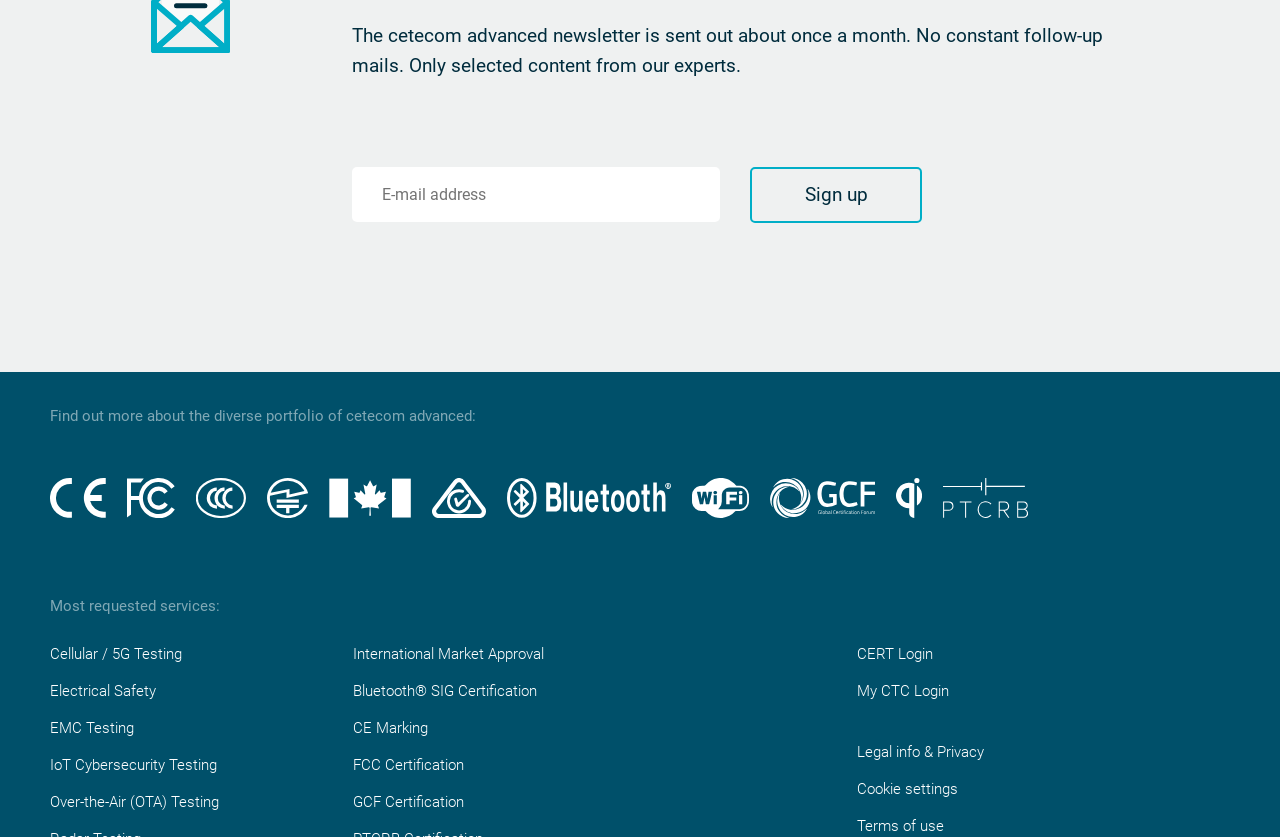Locate the bounding box coordinates of the region to be clicked to comply with the following instruction: "Login to CERT". The coordinates must be four float numbers between 0 and 1, in the form [left, top, right, bottom].

[0.669, 0.708, 0.729, 0.729]